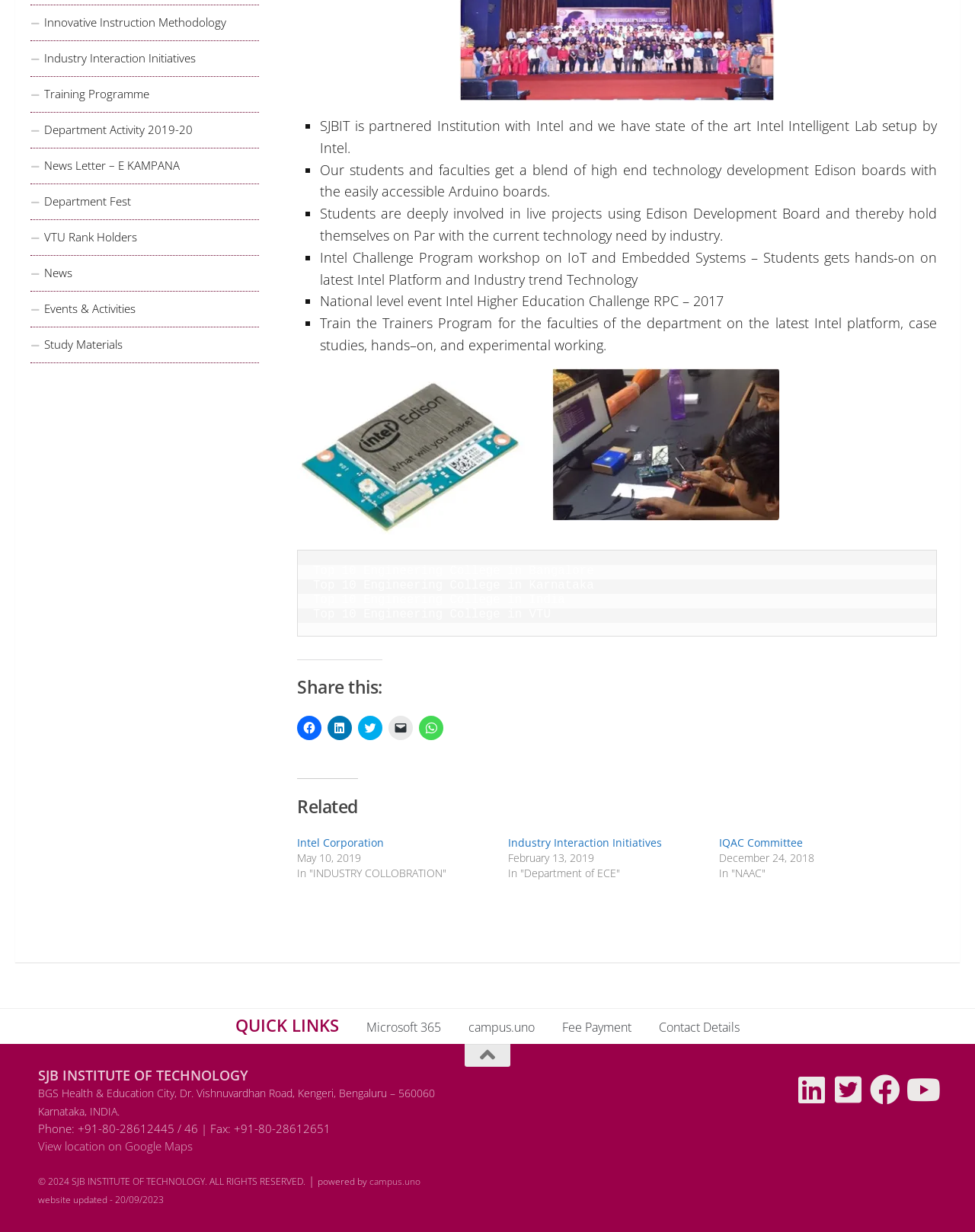Given the webpage screenshot, identify the bounding box of the UI element that matches this description: "Department Fest".

[0.031, 0.149, 0.266, 0.178]